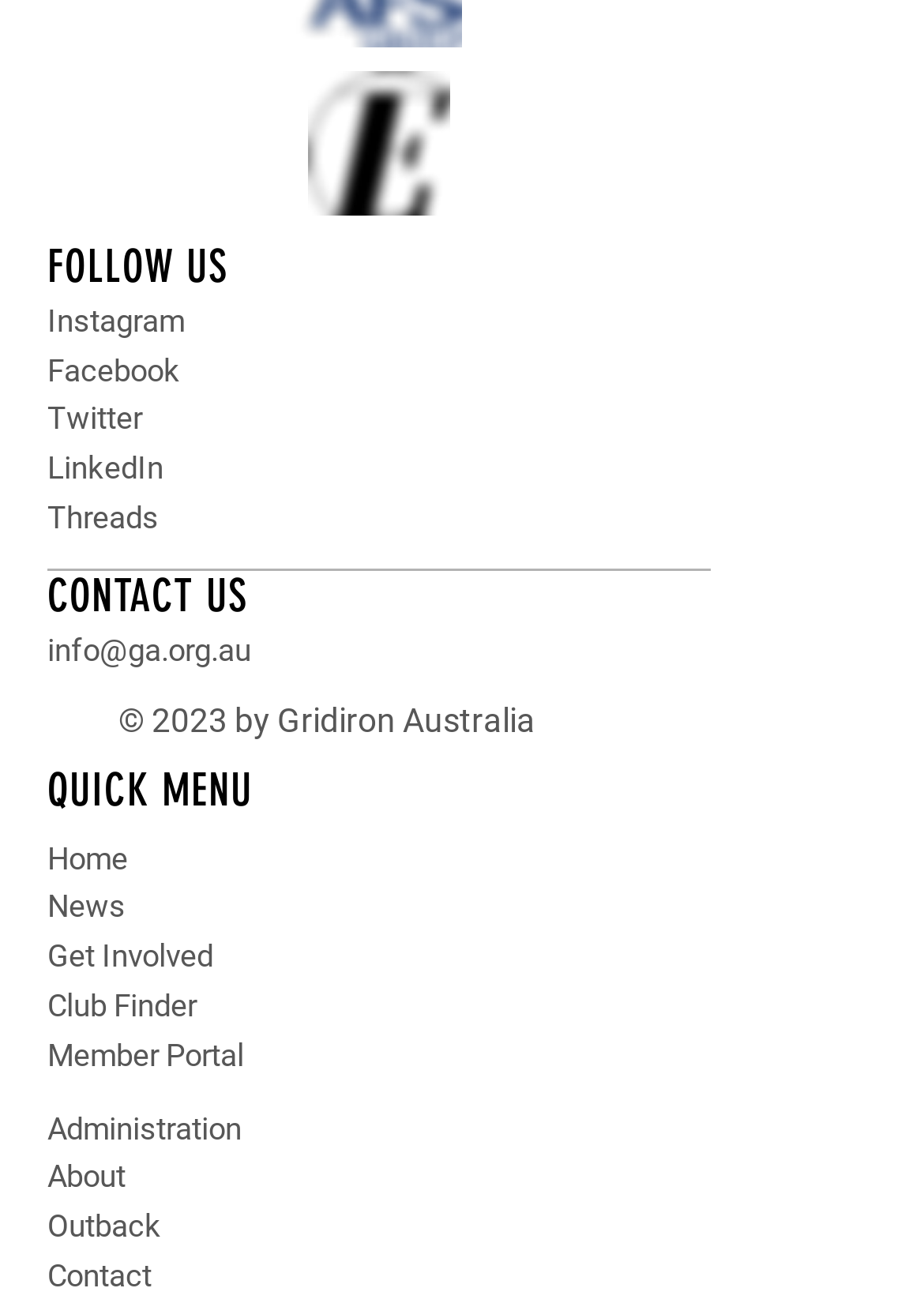What is the copyright year?
Look at the image and answer the question with a single word or phrase.

2023